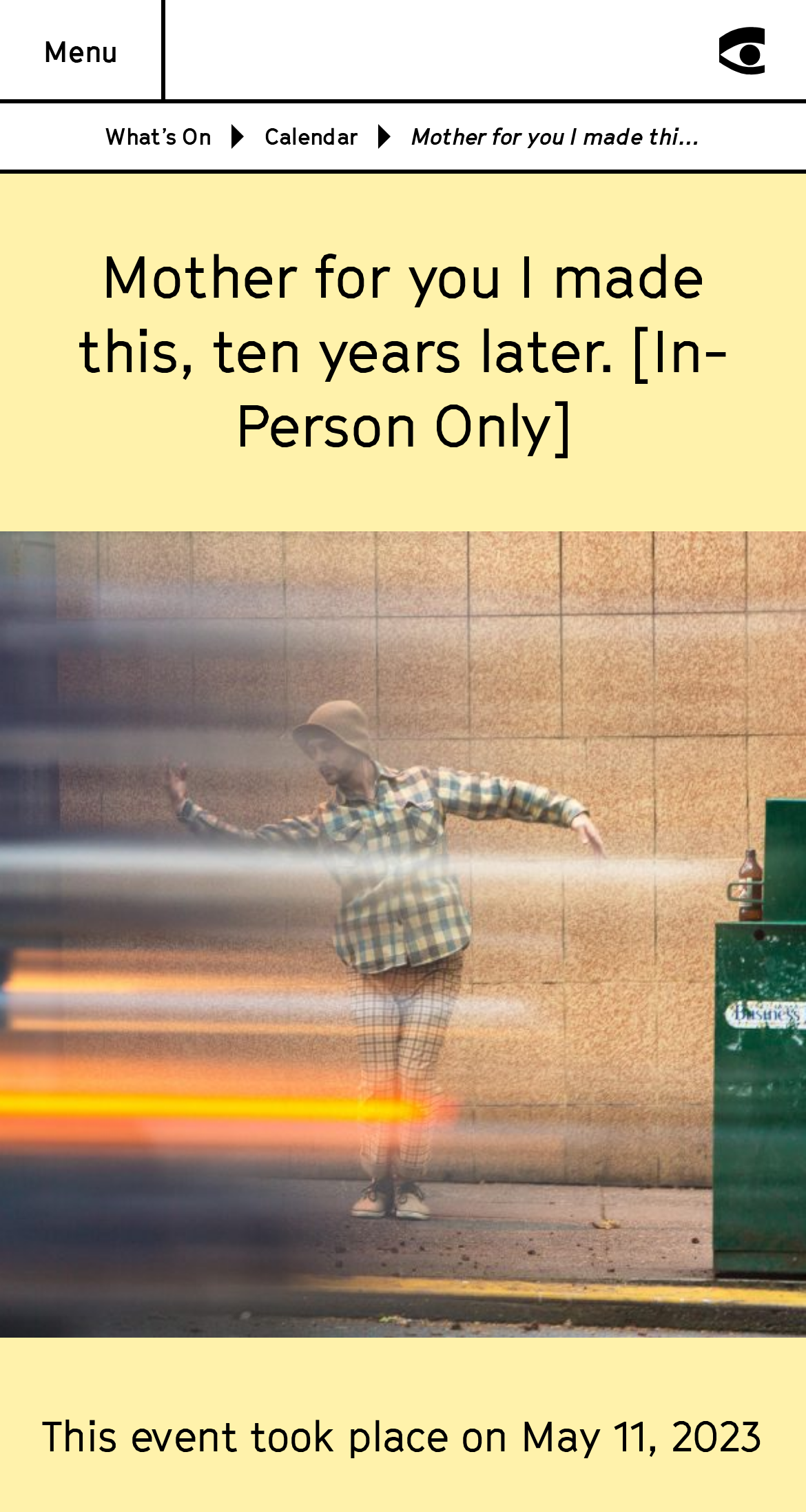Please determine the bounding box coordinates, formatted as (top-left x, top-left y, bottom-right x, bottom-right y), with all values as floating point numbers between 0 and 1. Identify the bounding box of the region described as: Calendar

[0.328, 0.079, 0.444, 0.101]